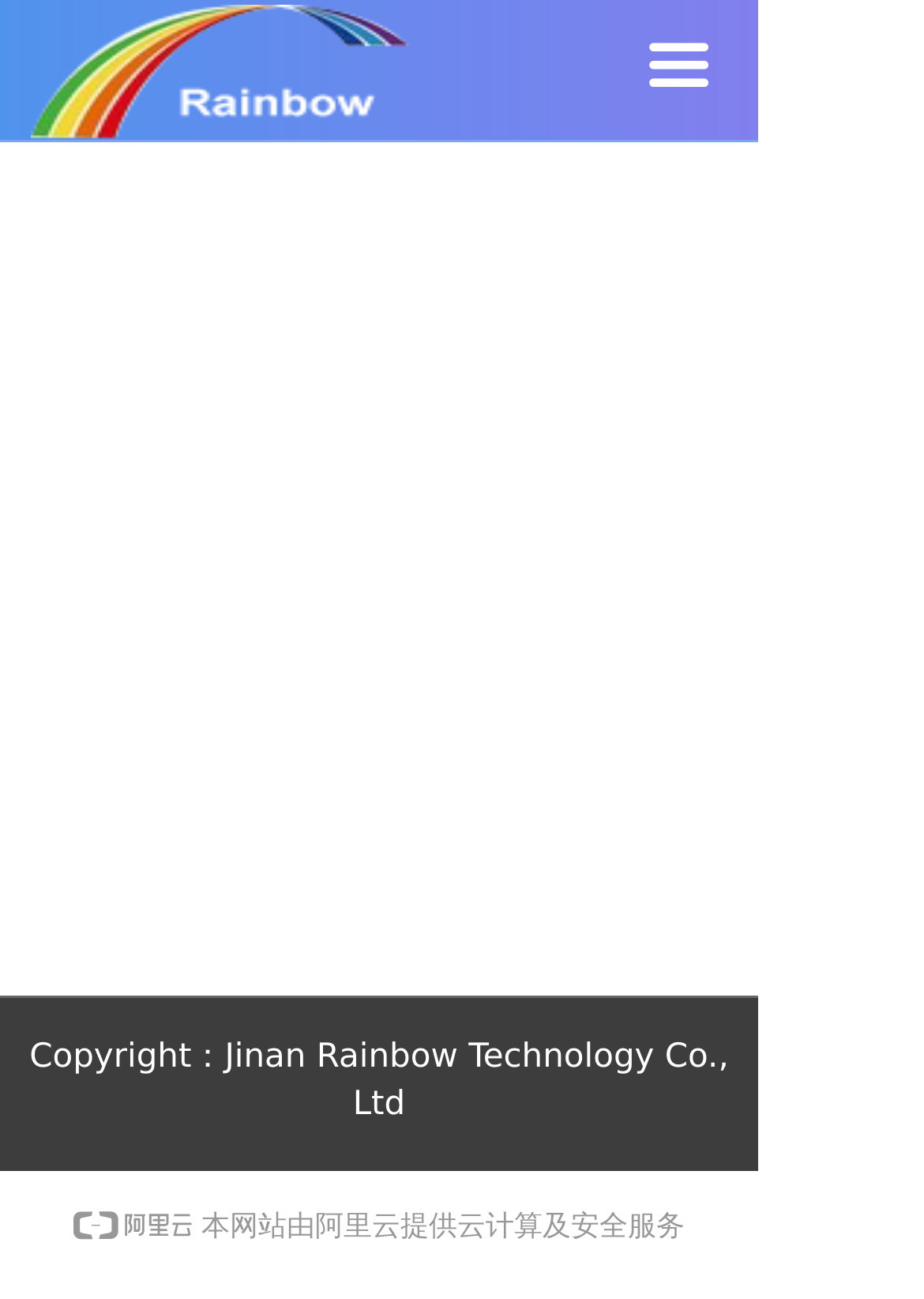Find the bounding box of the UI element described as follows: "Copyright：Jinan Rainbow Technology Co., Ltd".

[0.0, 0.796, 0.821, 0.869]